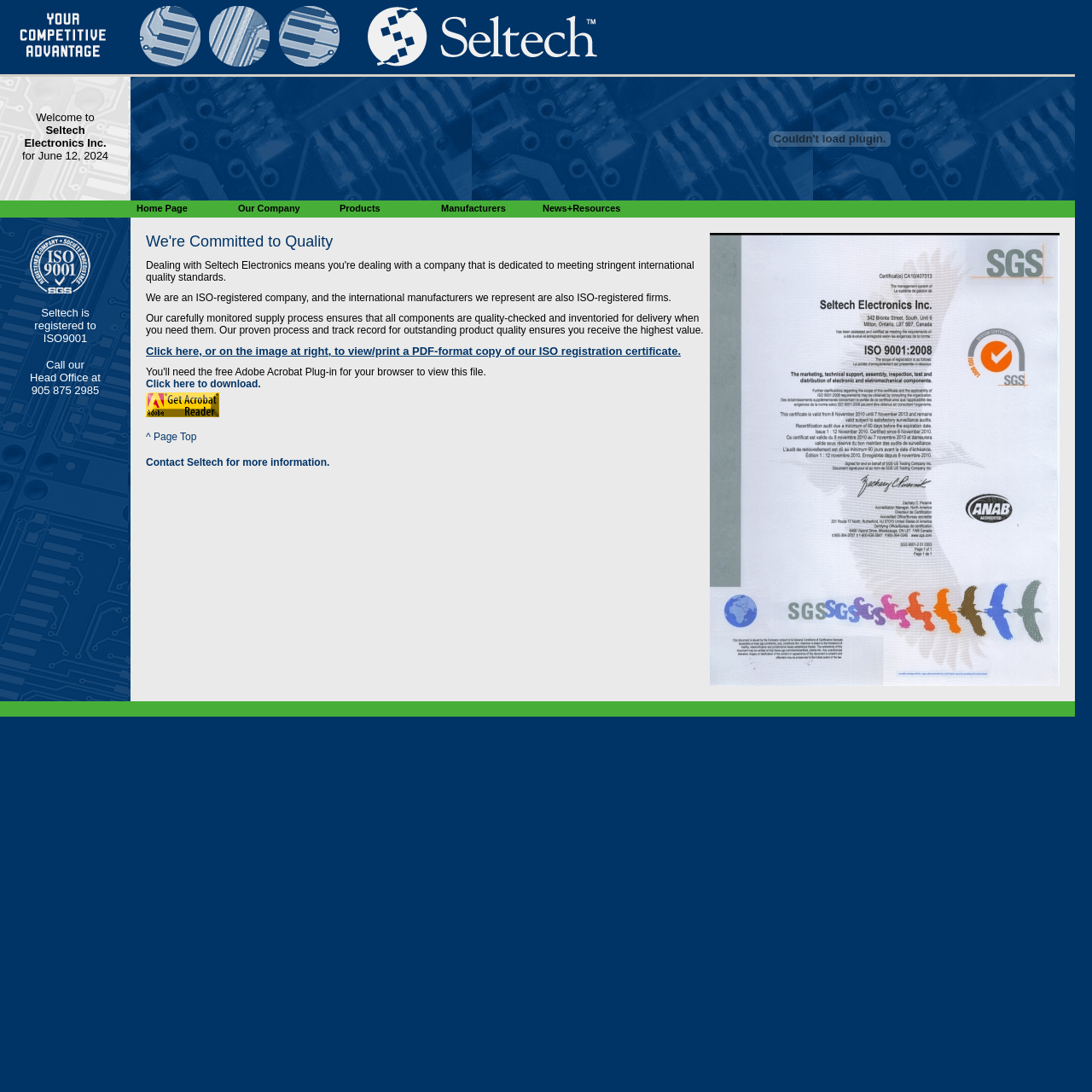Answer this question using a single word or a brief phrase:
What is the standard that Seltech Electronics is registered to?

ISO9001